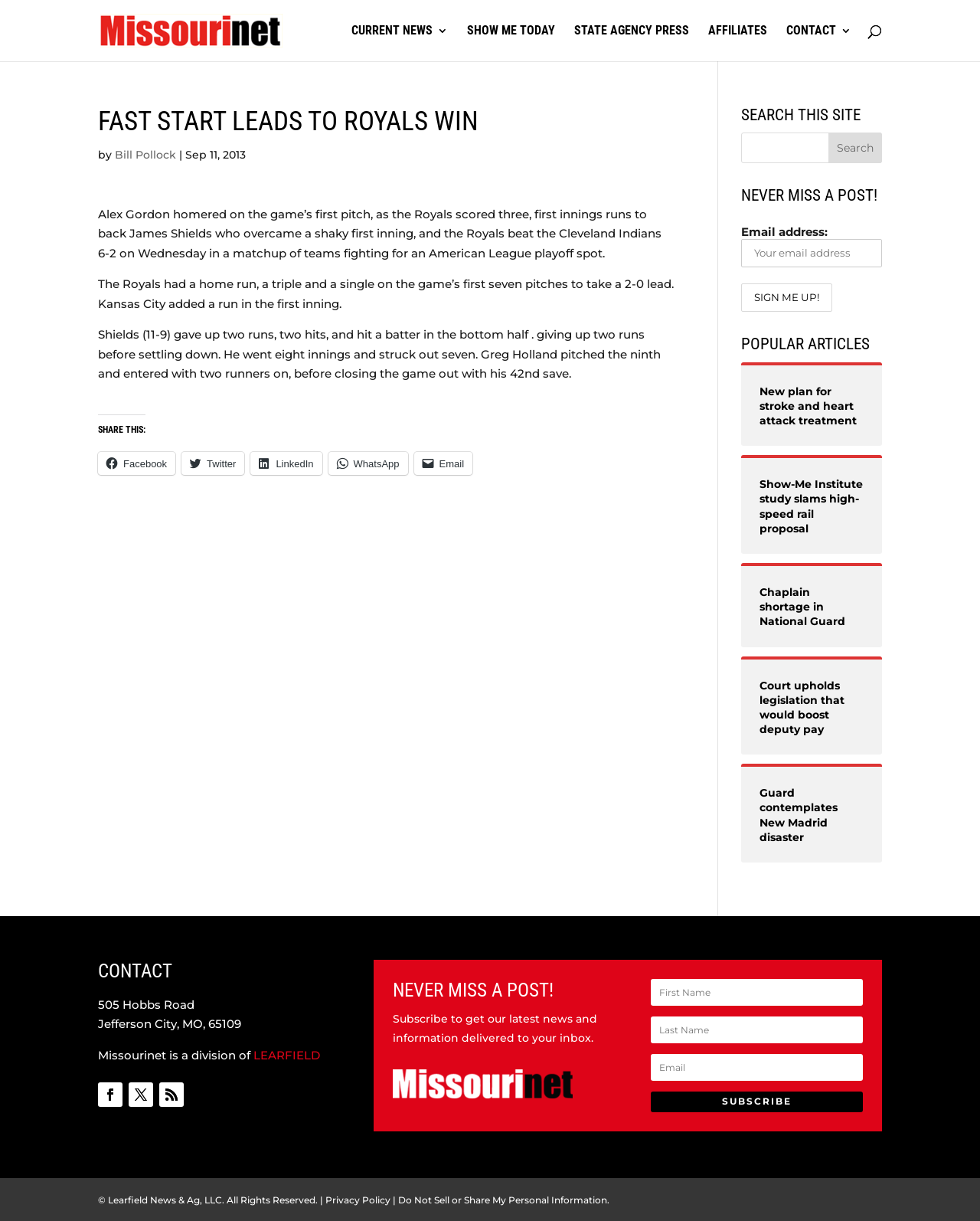What is the address of Missourinet?
Kindly answer the question with as much detail as you can.

I found the answer by looking at the 'CONTACT' section, where the address '505 Hobbs Road, Jefferson City, MO, 65109' is listed.